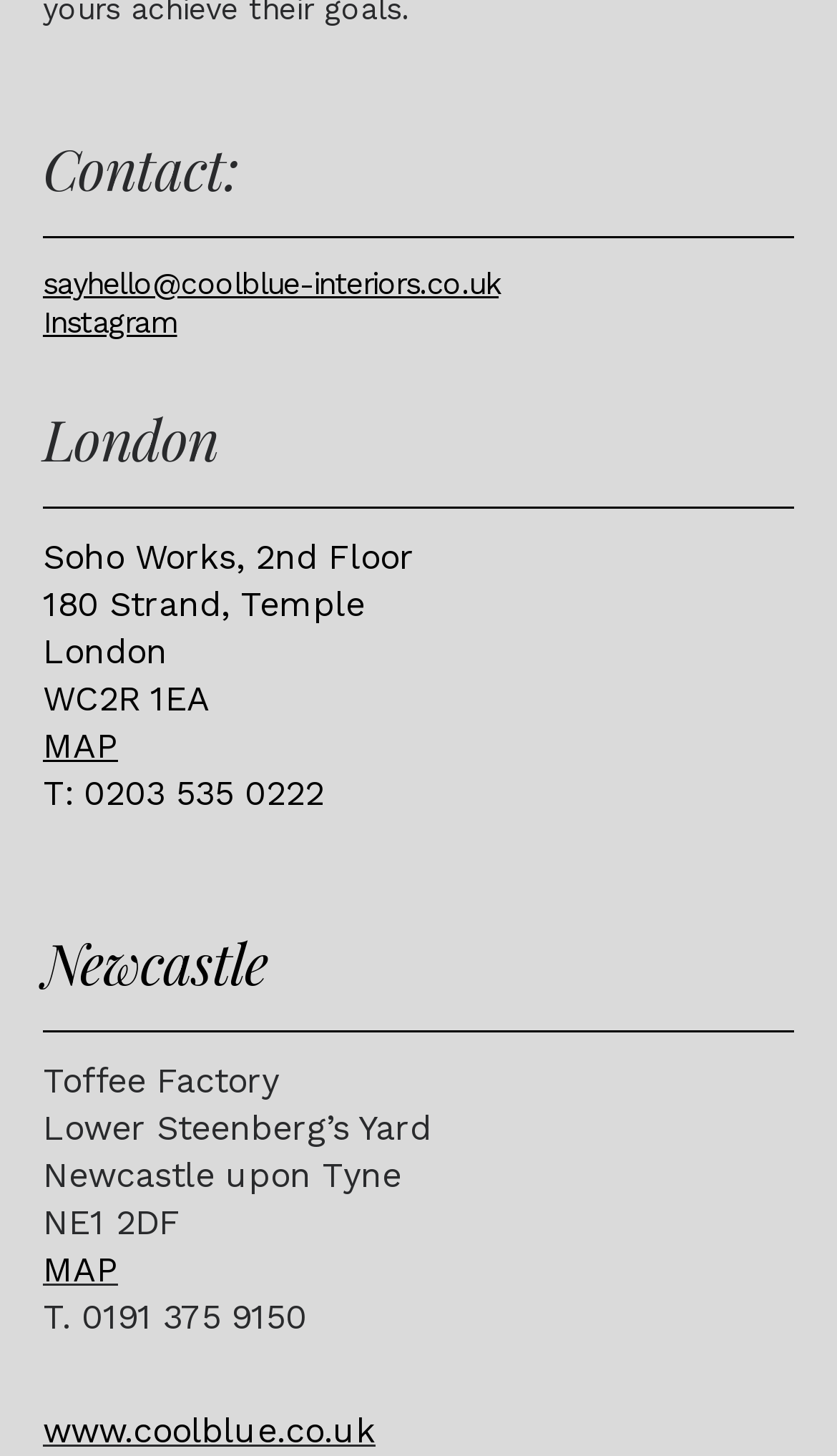Provide the bounding box coordinates, formatted as (top-left x, top-left y, bottom-right x, bottom-right y), with all values being floating point numbers between 0 and 1. Identify the bounding box of the UI element that matches the description: WC2R 1EAMAP﻿

[0.051, 0.466, 0.251, 0.526]